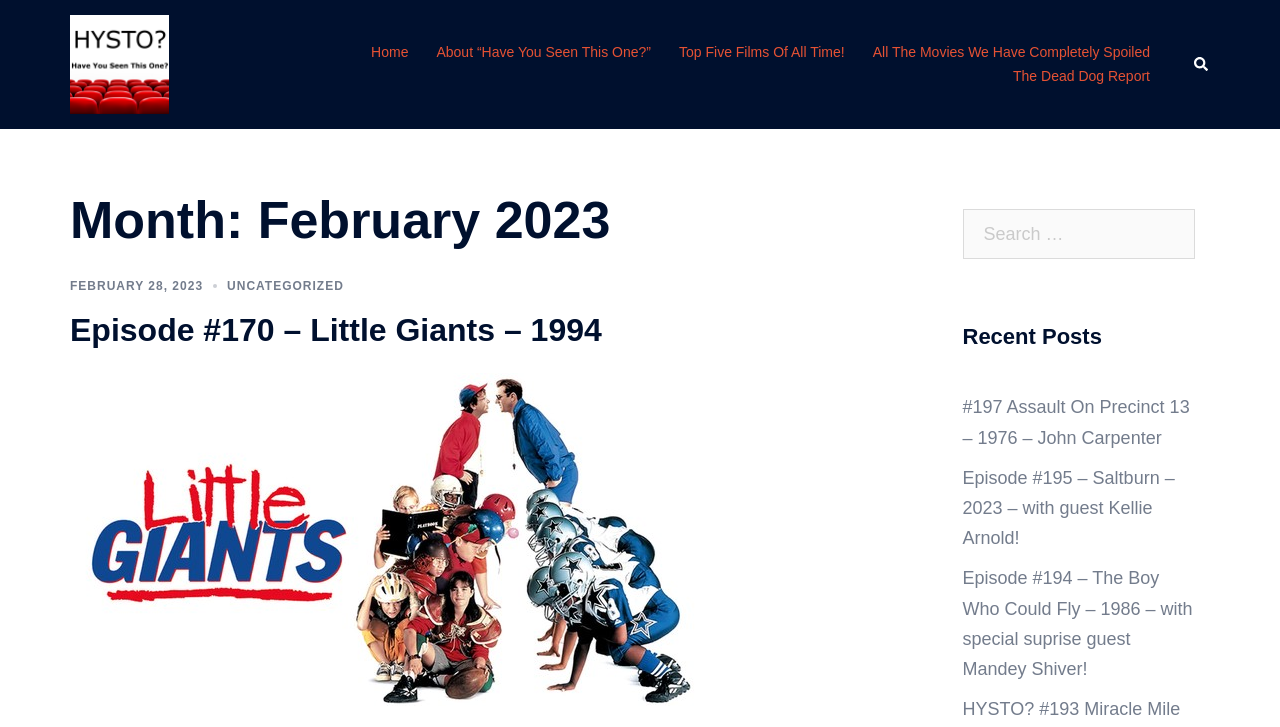What type of content is primarily discussed on this website? Based on the screenshot, please respond with a single word or phrase.

Movies